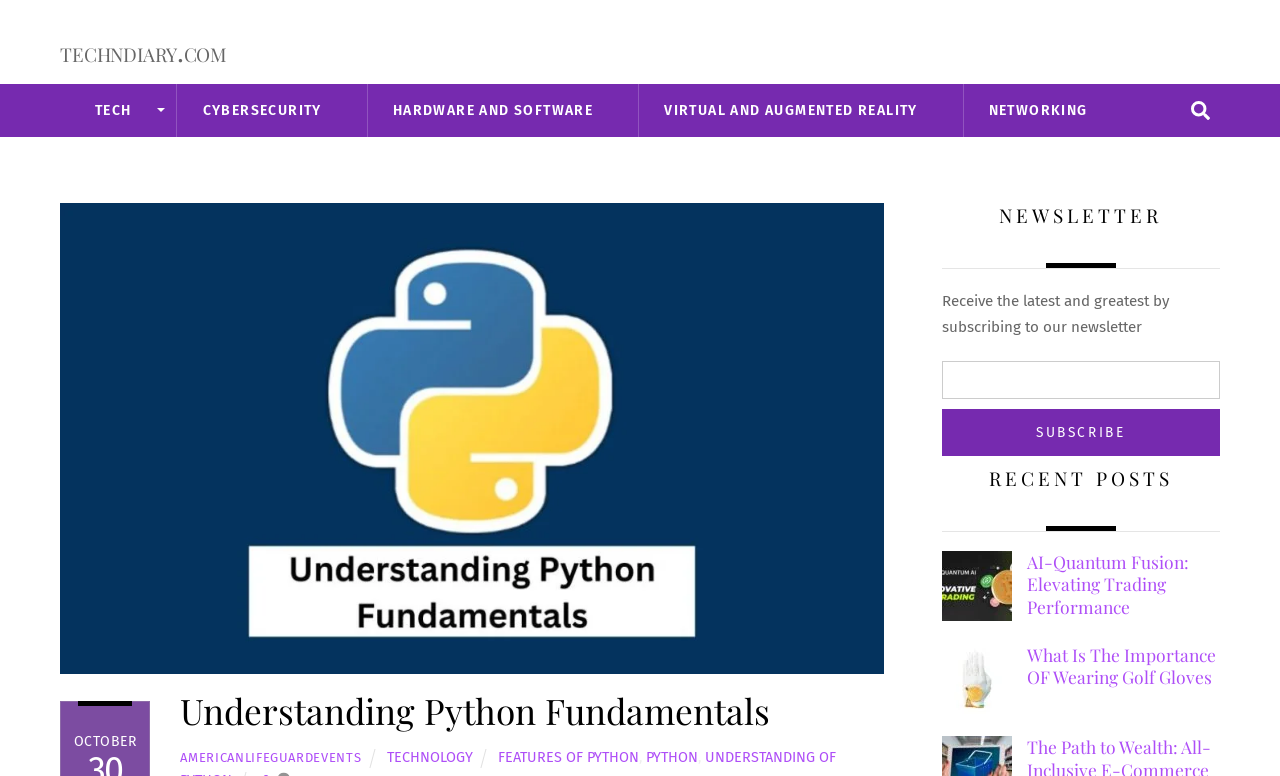Could you identify the text that serves as the heading for this webpage?

Understanding Python Fundamentals